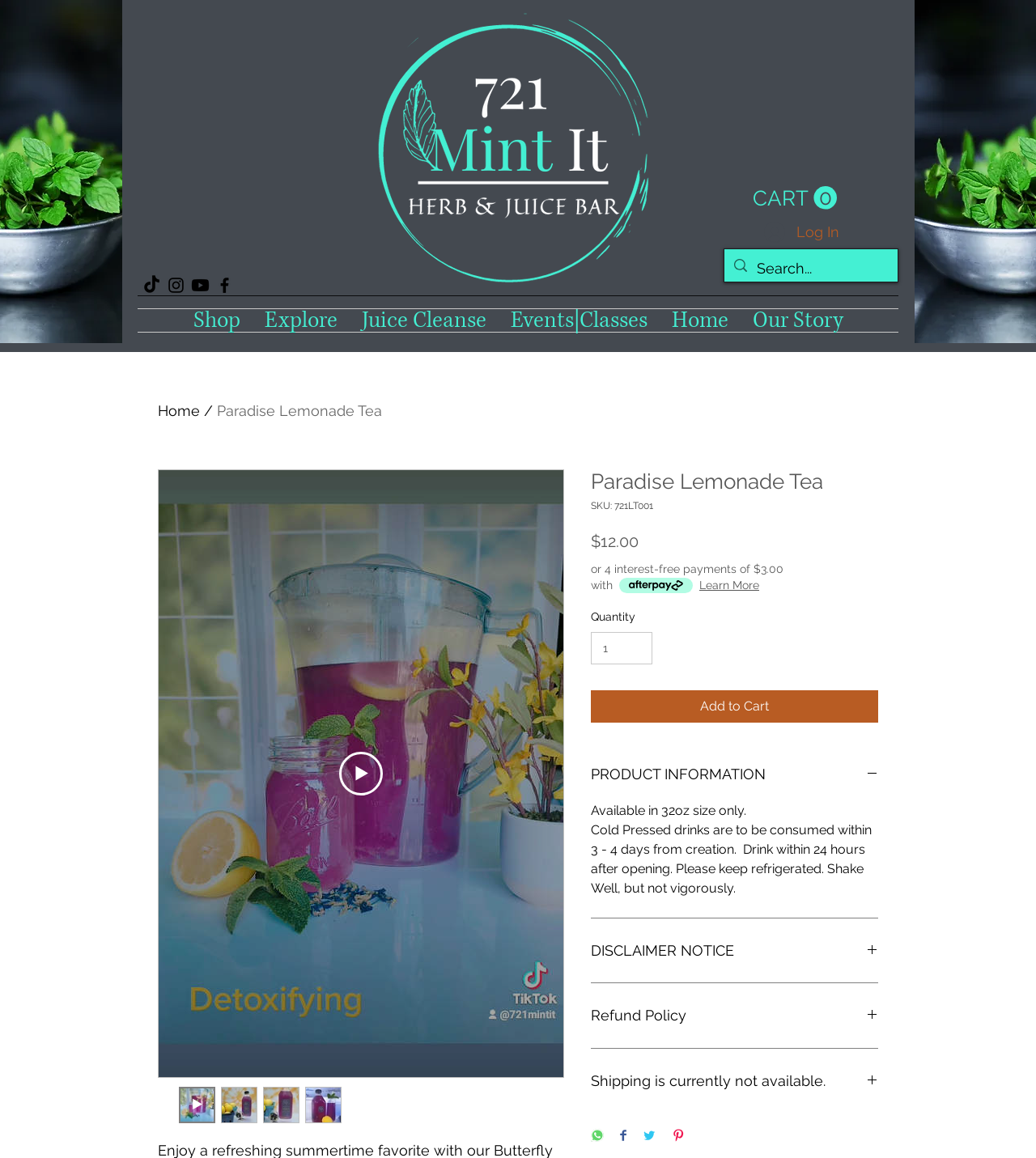Please identify the primary heading of the webpage and give its text content.

Paradise Lemonade Tea